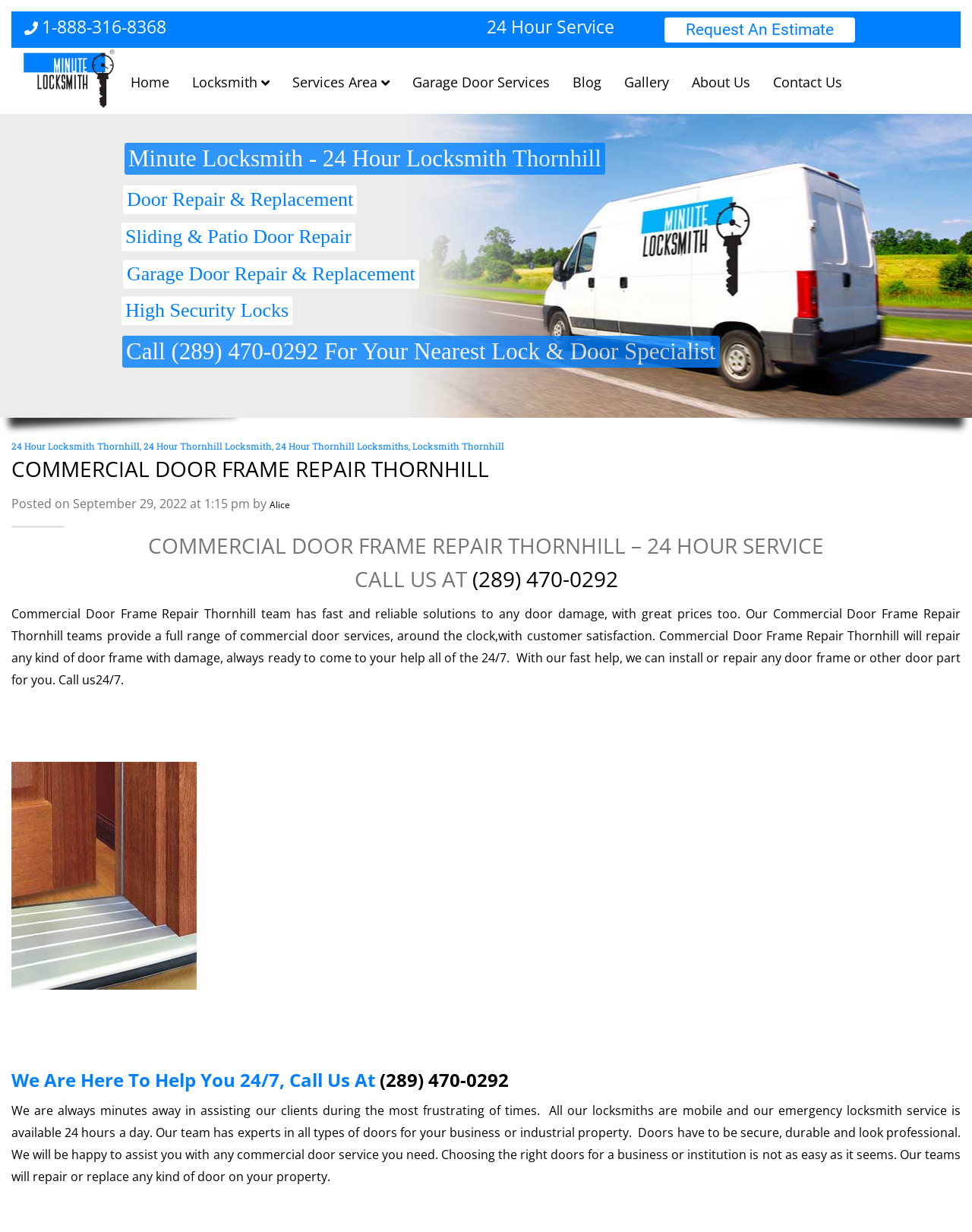Provide the bounding box coordinates of the UI element this sentence describes: "alt="Commercial Door Frame Repair Thornhill"".

[0.012, 0.703, 0.202, 0.717]